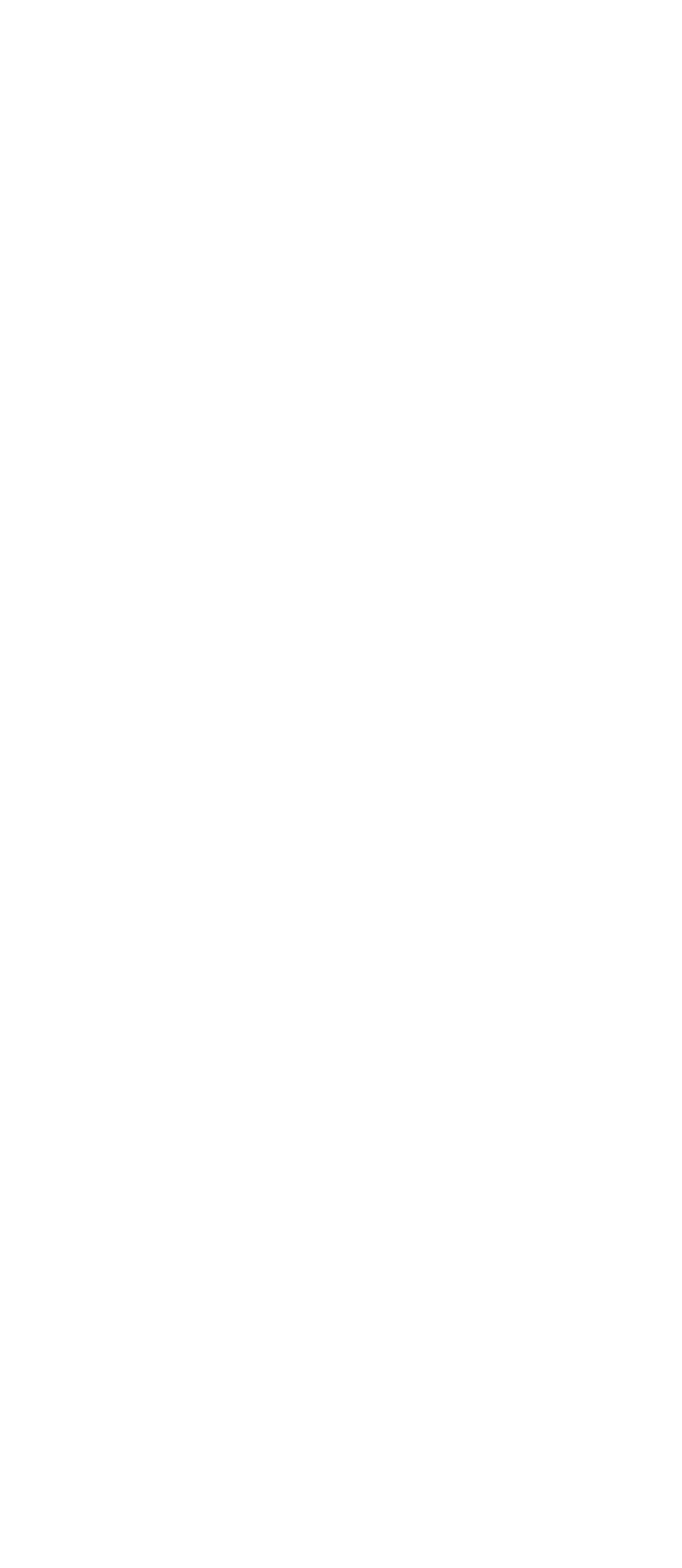Please examine the image and answer the question with a detailed explanation:
How many quick links are there?

There are four quick links on the page, which can be found by examining the link elements under the StaticText element with the text 'Quick Links' at coordinates [0.079, 0.63, 0.364, 0.661]. These links are for Privacy Policy, Terms & Conditions, About Us, and Contact Us.